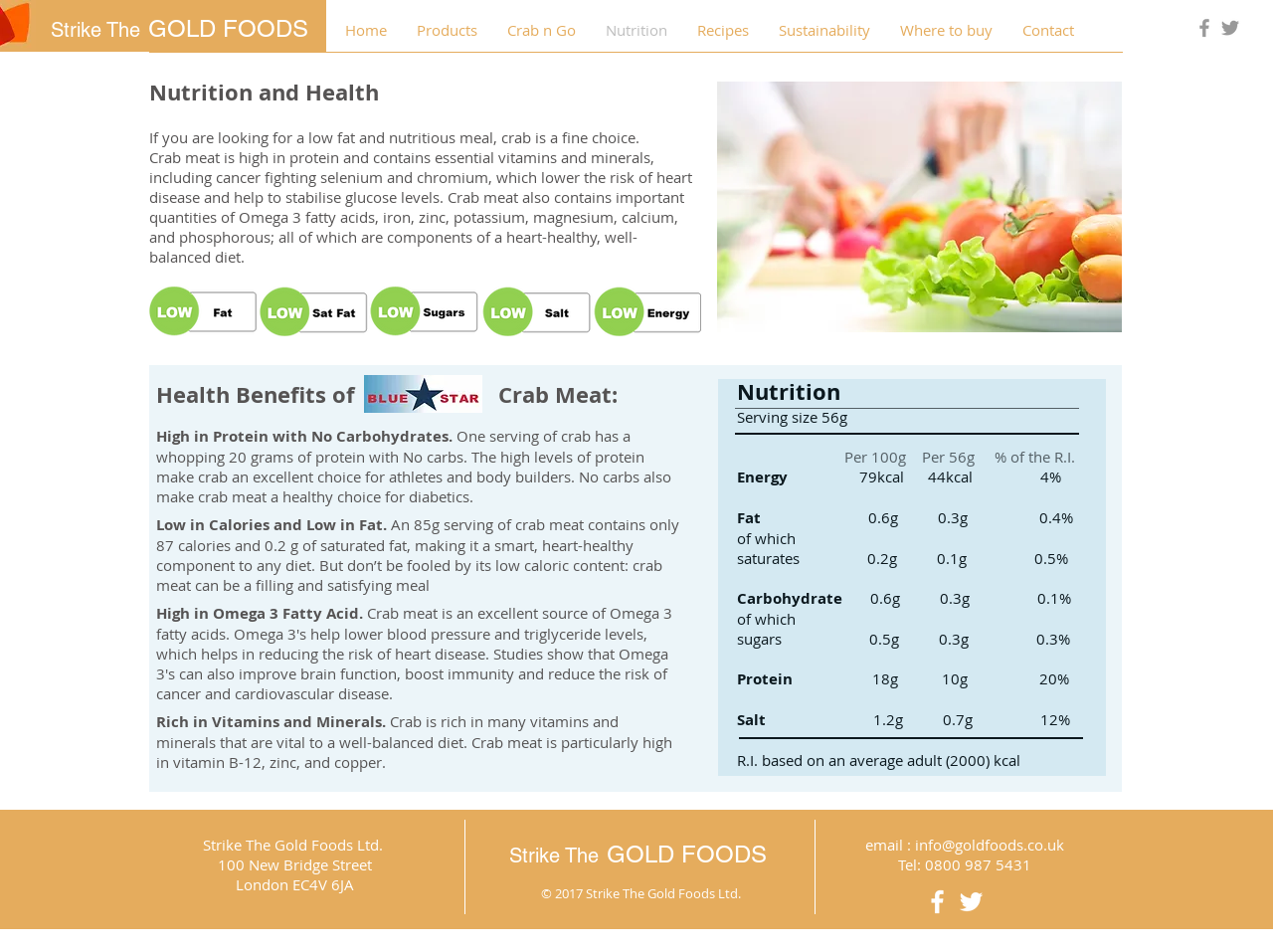What is the contact email of the company? Based on the image, give a response in one word or a short phrase.

info@goldfoods.co.uk